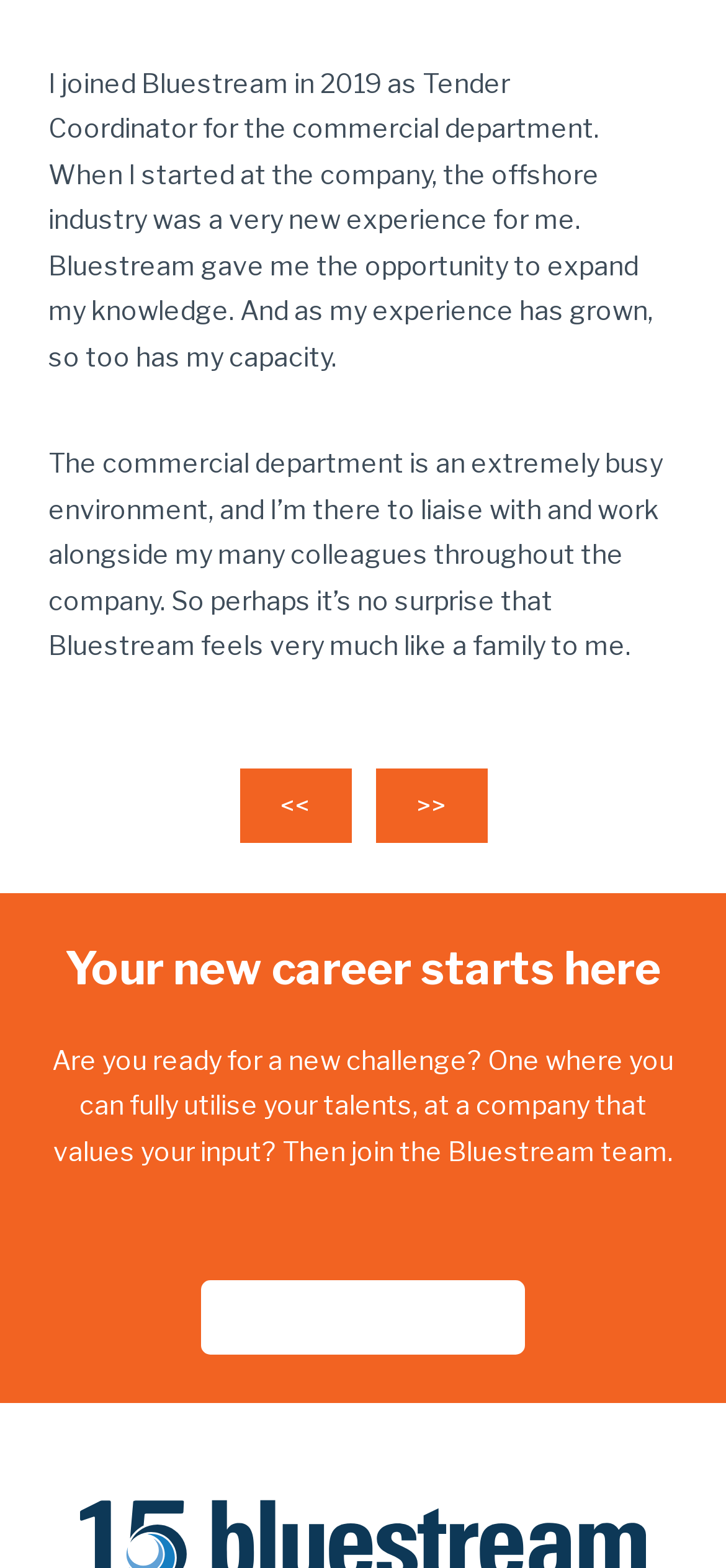Given the description: "VISIT careerpage", determine the bounding box coordinates of the UI element. The coordinates should be formatted as four float numbers between 0 and 1, [left, top, right, bottom].

[0.277, 0.816, 0.723, 0.864]